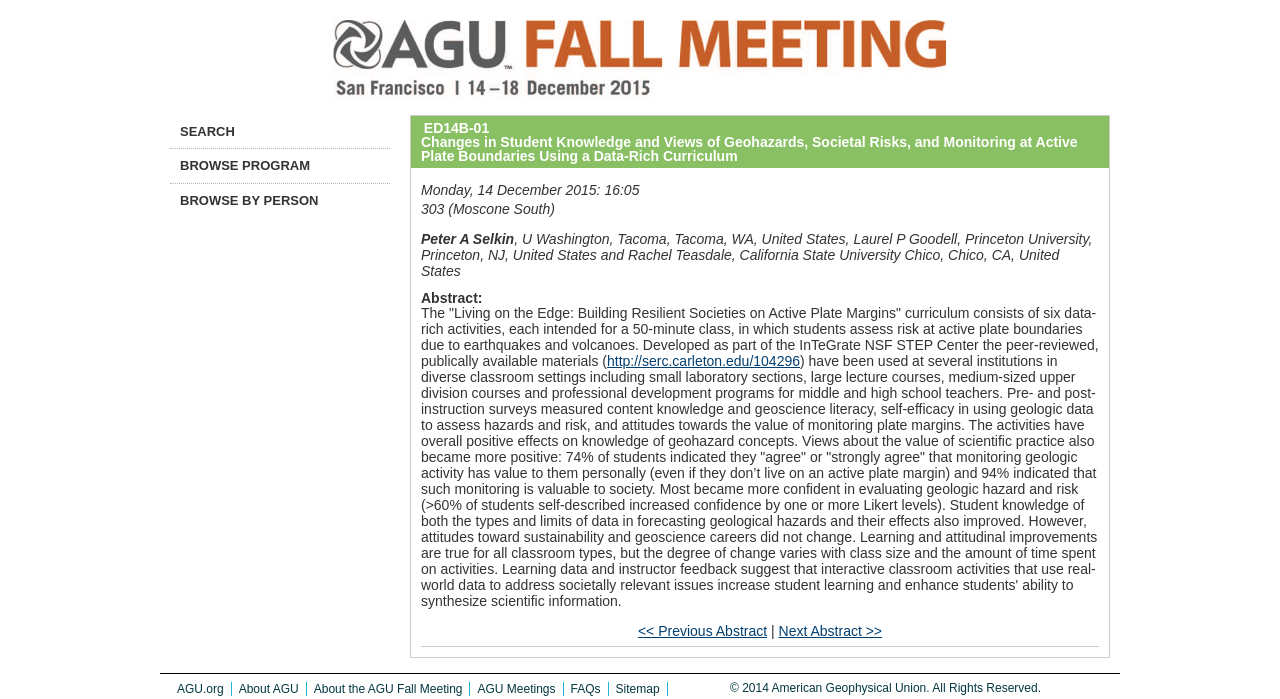Please identify the bounding box coordinates of the area that needs to be clicked to fulfill the following instruction: "View the abstract of ED14B-01."

[0.321, 0.164, 0.866, 0.239]